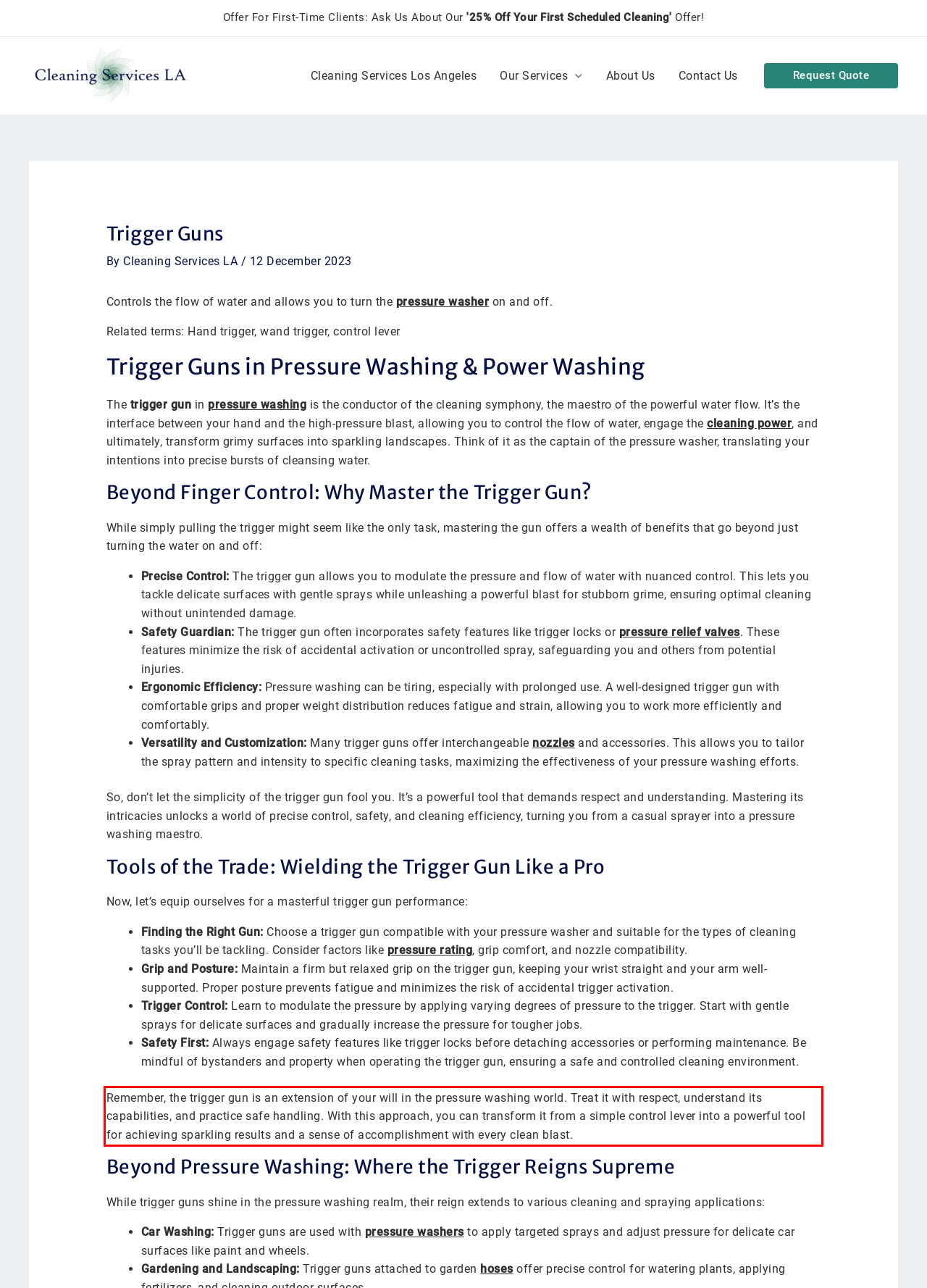Identify the red bounding box in the webpage screenshot and perform OCR to generate the text content enclosed.

Remember, the trigger gun is an extension of your will in the pressure washing world. Treat it with respect, understand its capabilities, and practice safe handling. With this approach, you can transform it from a simple control lever into a powerful tool for achieving sparkling results and a sense of accomplishment with every clean blast.